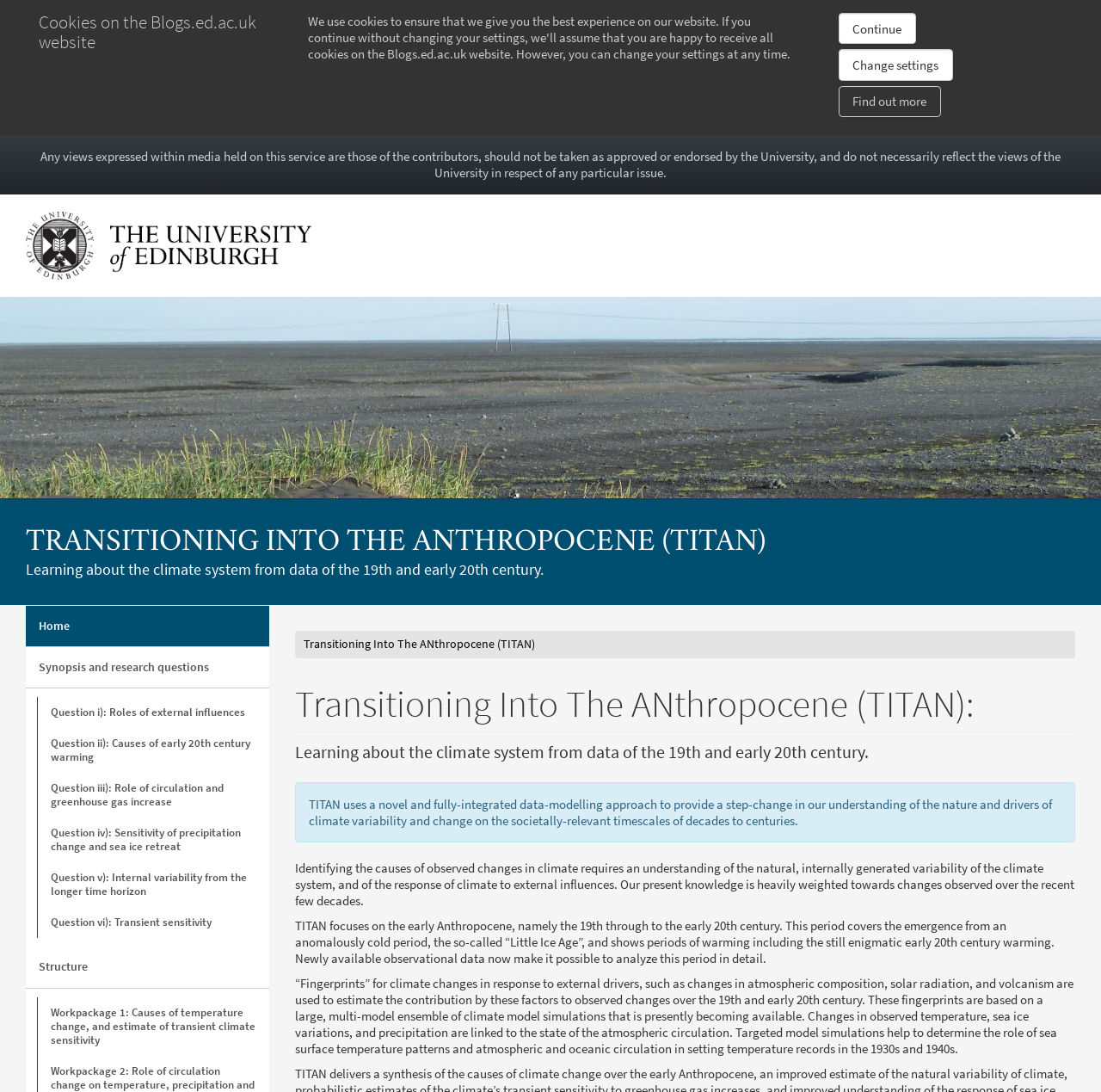Identify the bounding box coordinates for the element you need to click to achieve the following task: "Click the 'Continue' button". The coordinates must be four float values ranging from 0 to 1, formatted as [left, top, right, bottom].

[0.762, 0.012, 0.832, 0.04]